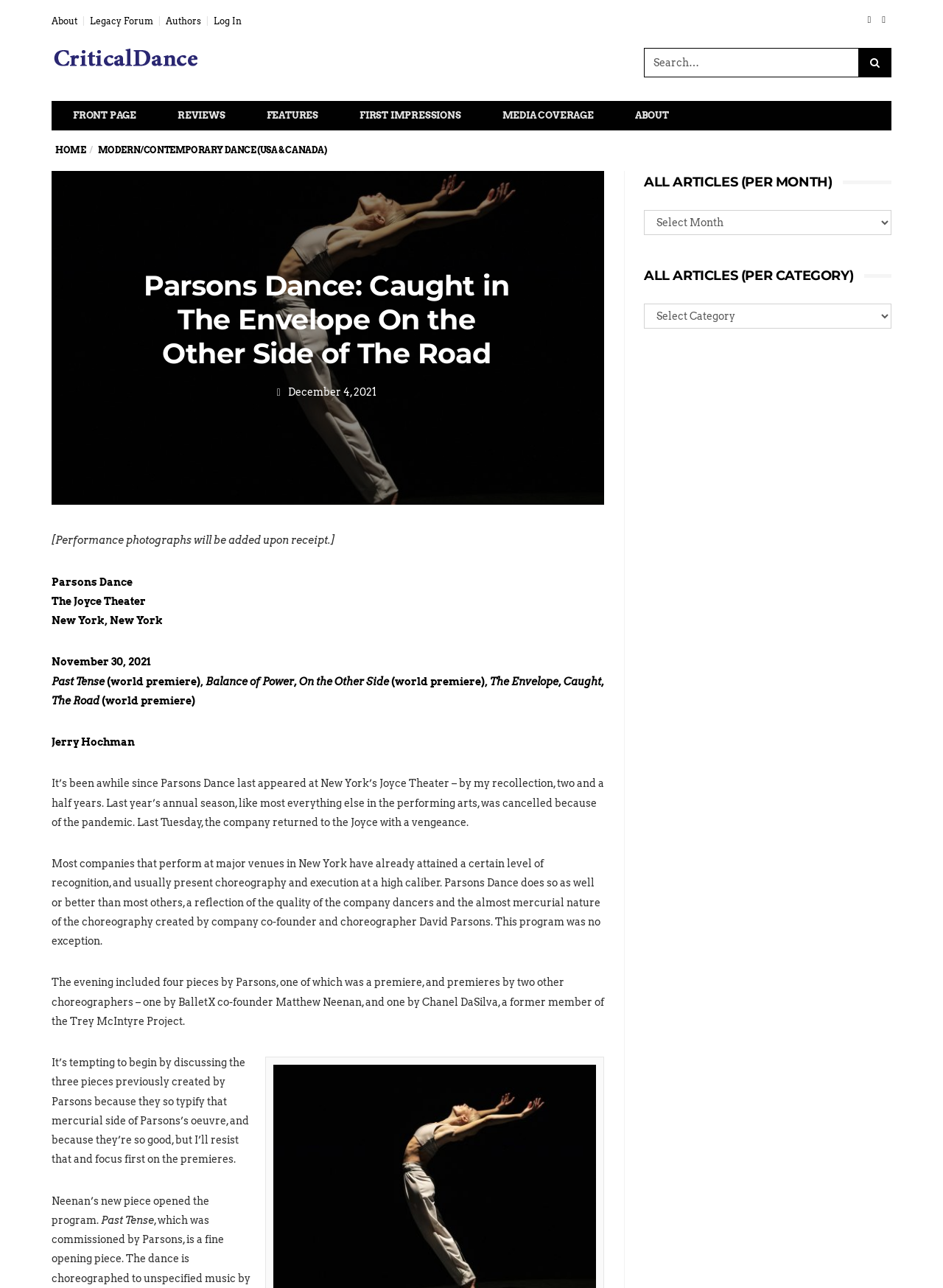Please find the bounding box coordinates of the section that needs to be clicked to achieve this instruction: "Search by category".

[0.683, 0.236, 0.945, 0.255]